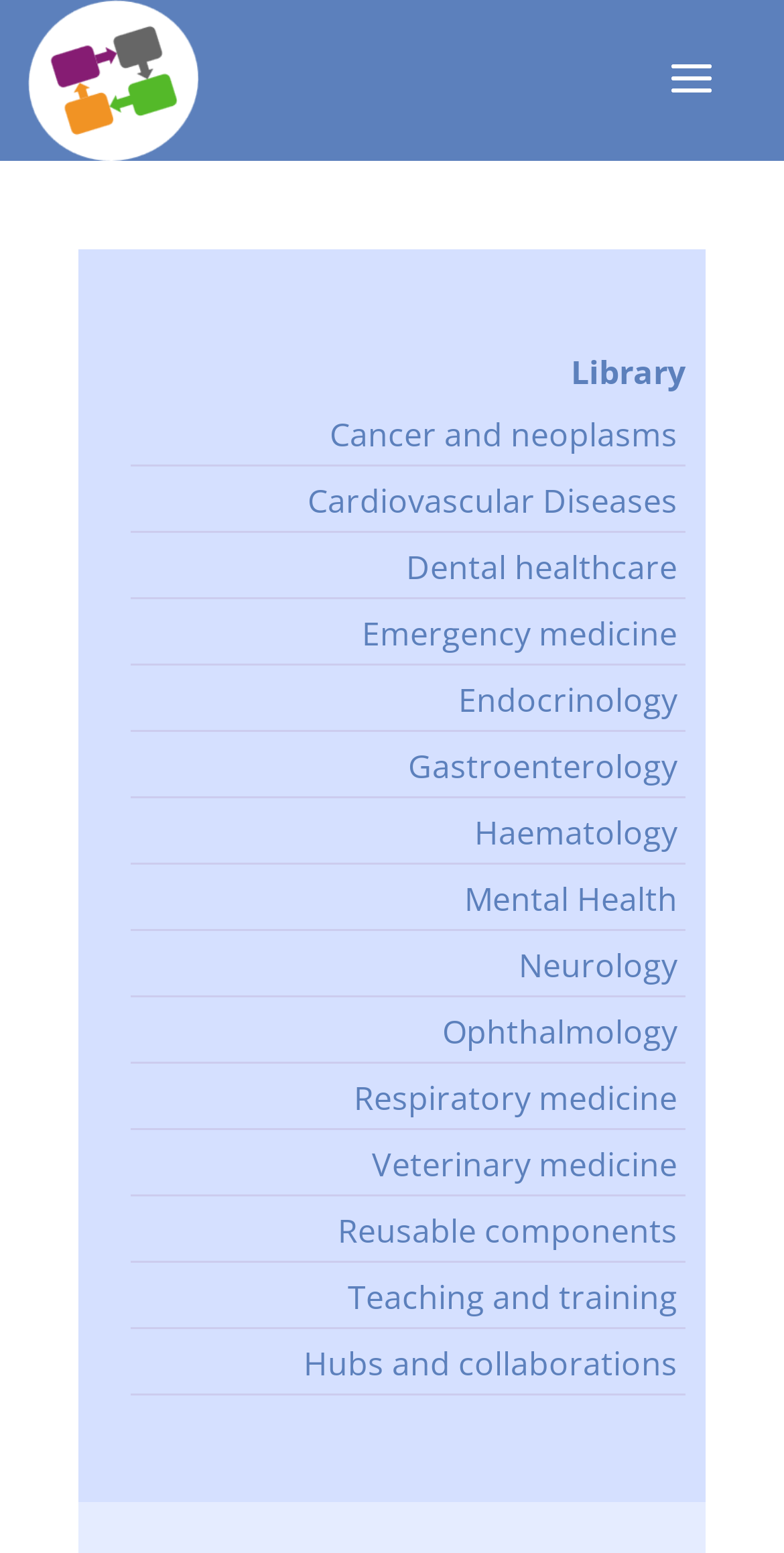Please identify the bounding box coordinates of the area that needs to be clicked to fulfill the following instruction: "visit Cancer and neoplasms section."

[0.421, 0.266, 0.864, 0.294]